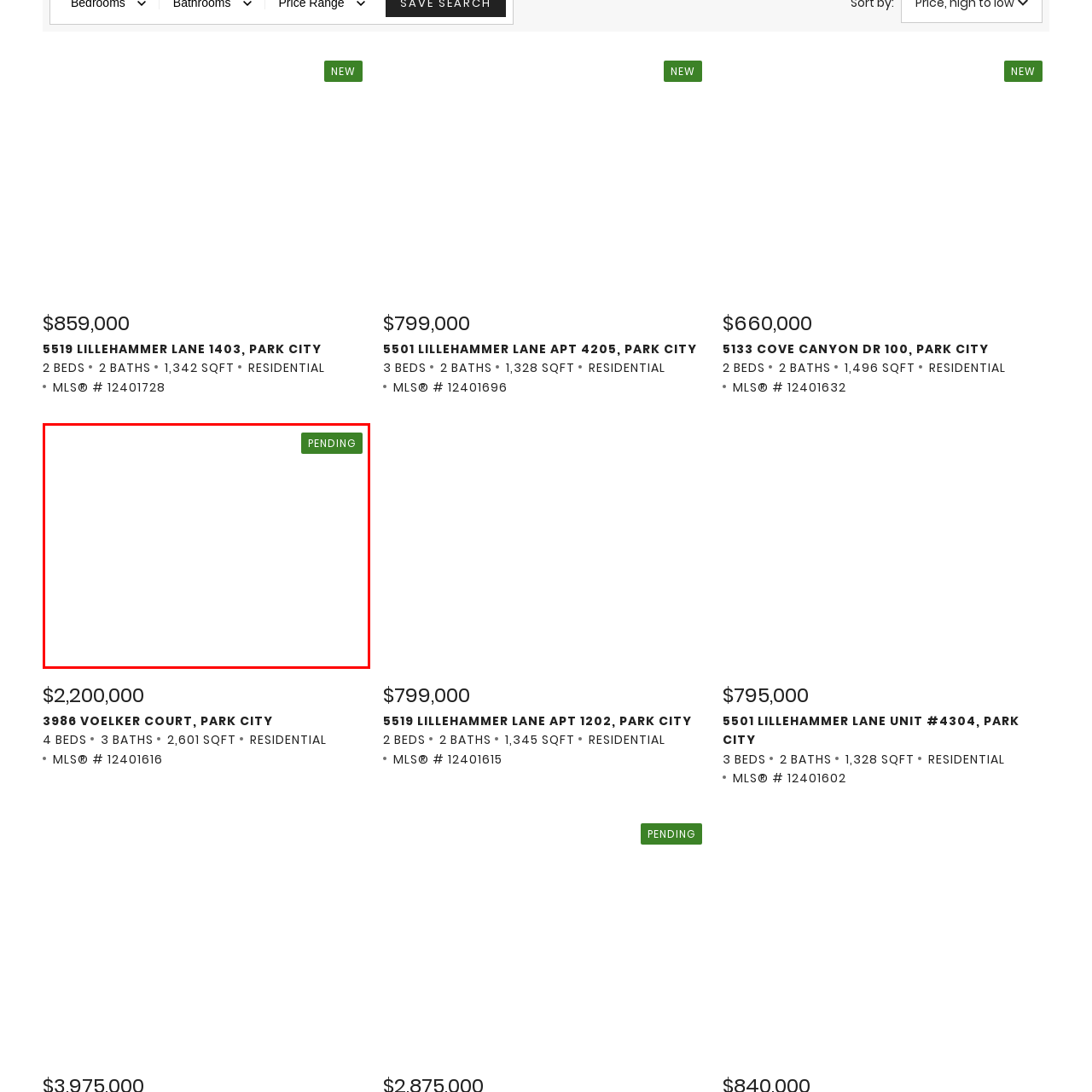View the segment outlined in white, What is the total square footage of the property? 
Answer using one word or phrase.

2,601 square feet